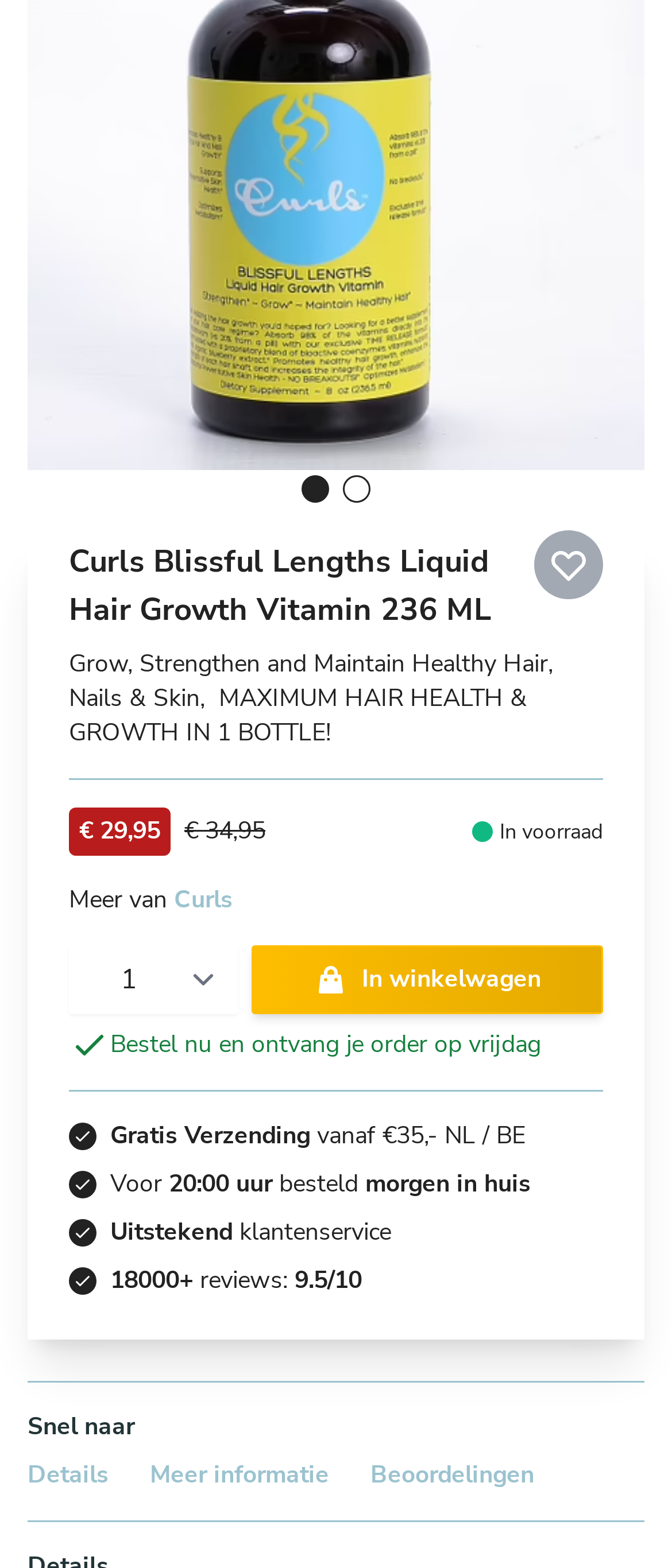Extract the bounding box coordinates for the described element: "shopping-bag In winkelwagen". The coordinates should be represented as four float numbers between 0 and 1: [left, top, right, bottom].

[0.374, 0.603, 0.897, 0.647]